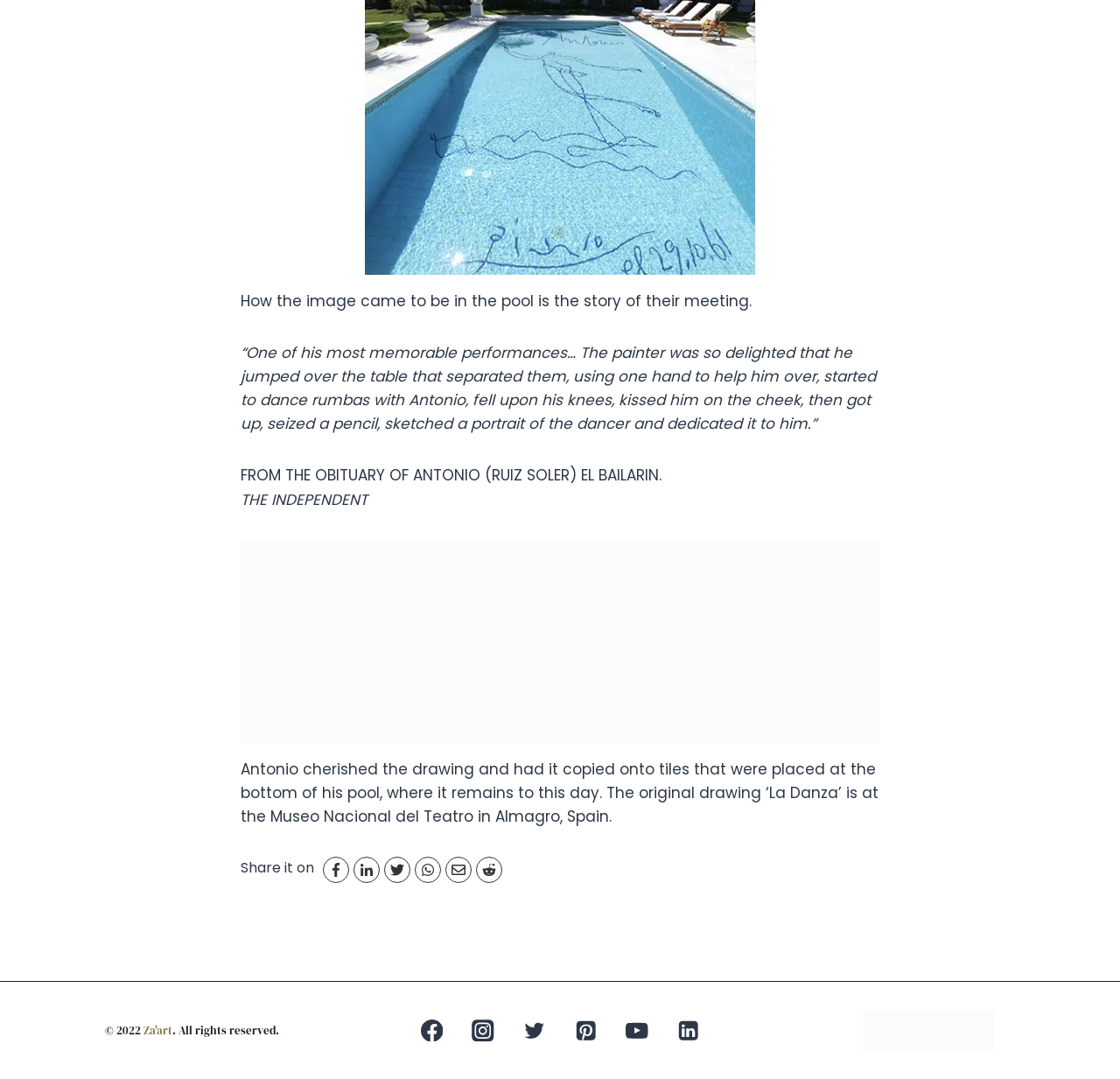Please identify the coordinates of the bounding box that should be clicked to fulfill this instruction: "View image".

[0.215, 0.5, 0.785, 0.688]